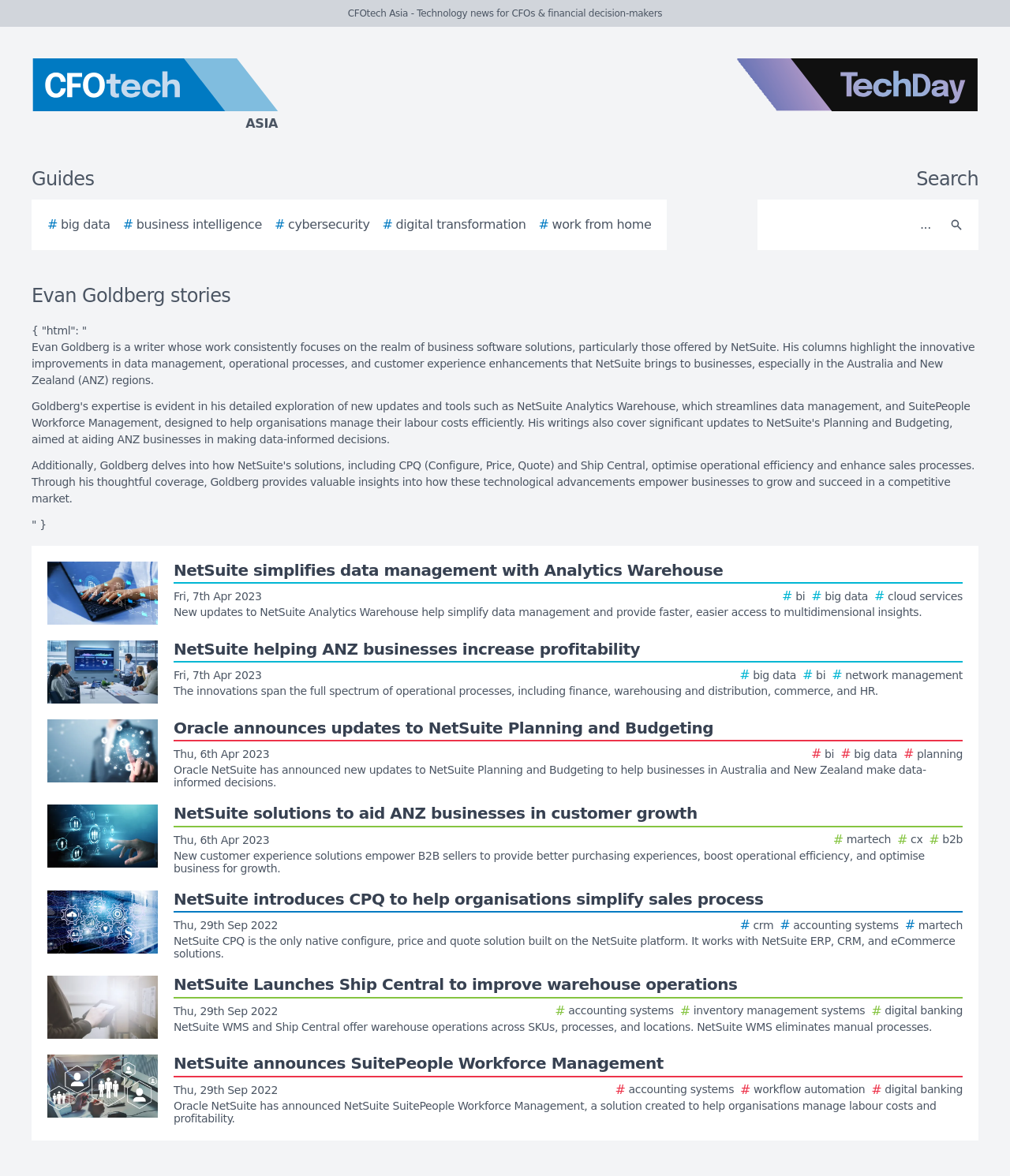What is the website's logo?
Examine the screenshot and reply with a single word or phrase.

CFOtech Asia logo